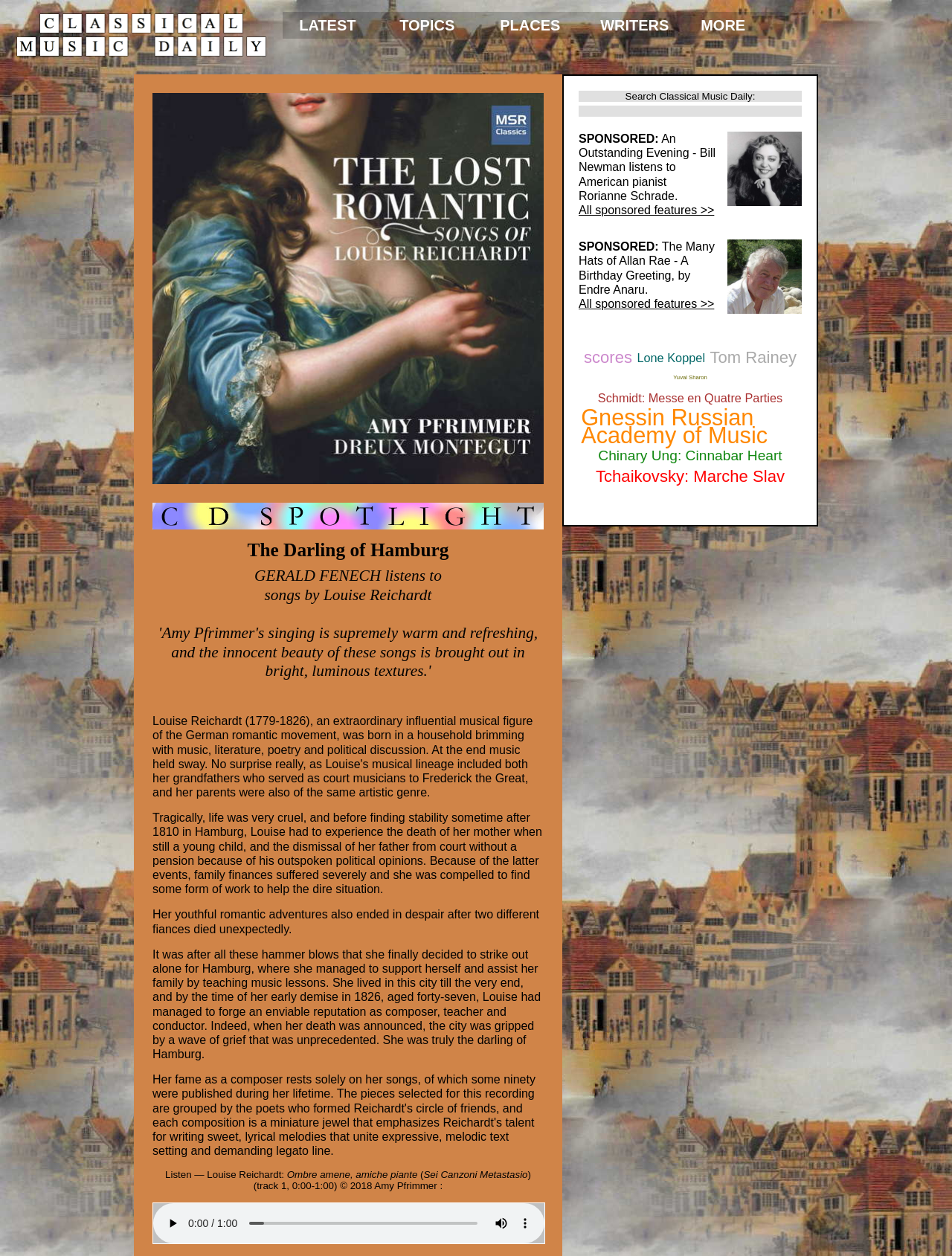What is the name of the pianist in the sponsored feature?
Please give a detailed and thorough answer to the question, covering all relevant points.

I found the answer by looking at the sponsored feature section, where I saw an image of a pianist with a caption 'Rorianne Schrade. Photo © Christian Steiner'. This led me to conclude that the pianist in the sponsored feature is Rorianne Schrade.